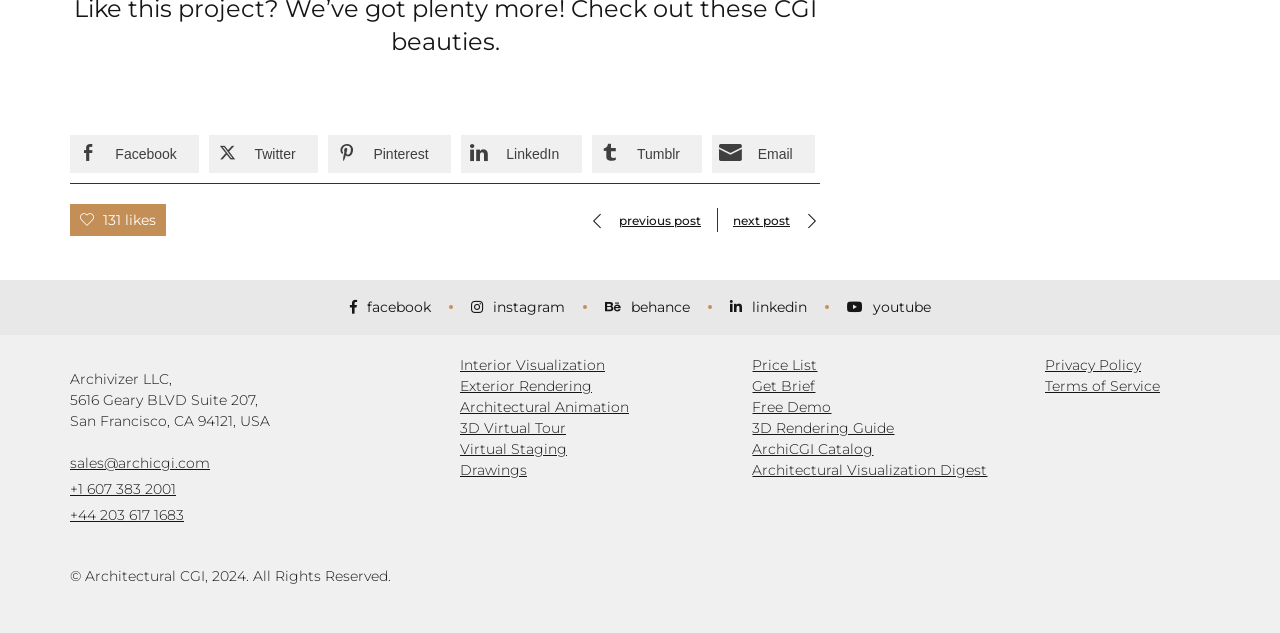Using the description "Facebook", predict the bounding box of the relevant HTML element.

[0.055, 0.213, 0.156, 0.273]